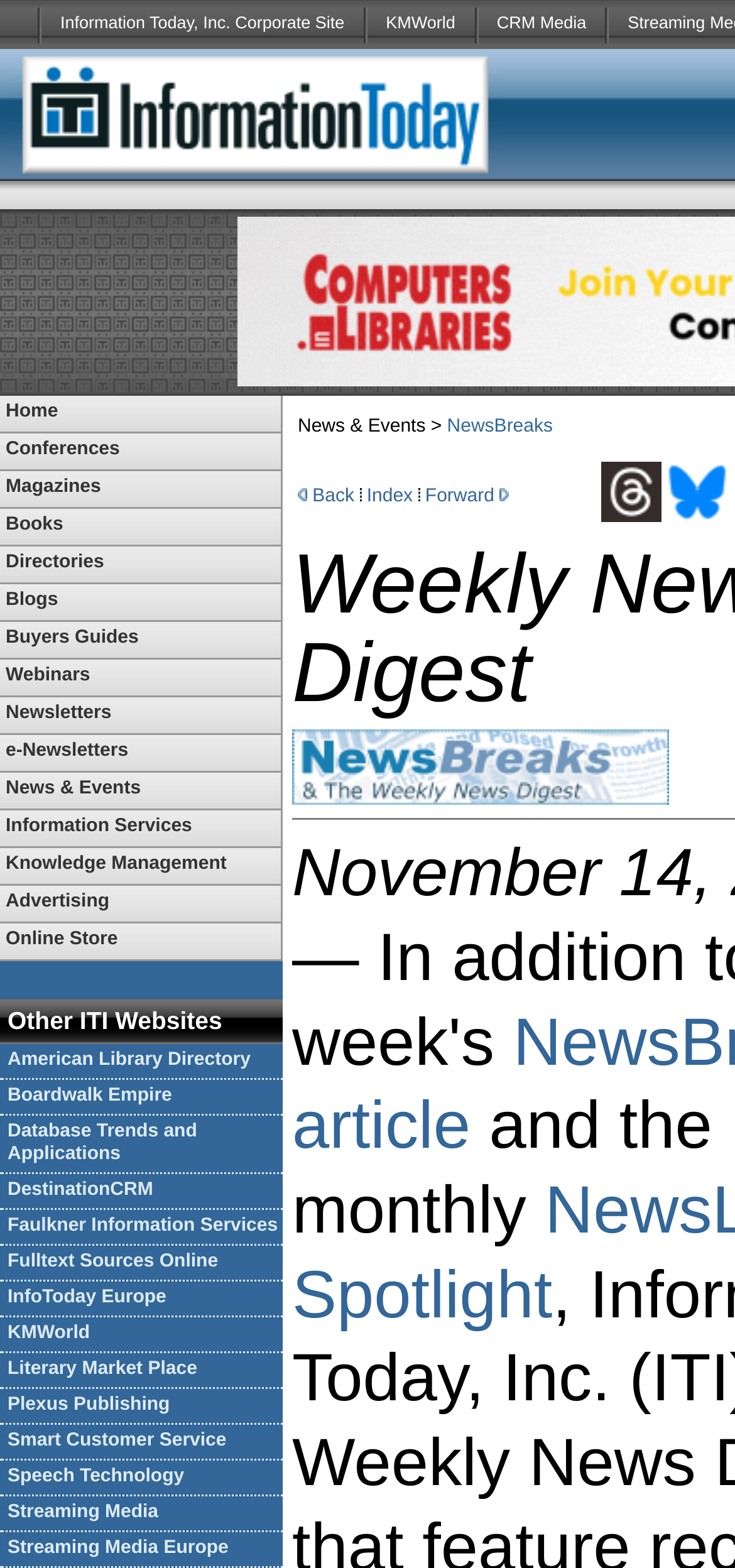Determine the bounding box coordinates of the clickable area required to perform the following instruction: "Click on the 'NewsBreaks' link". The coordinates should be represented as four float numbers between 0 and 1: [left, top, right, bottom].

[0.608, 0.266, 0.752, 0.279]